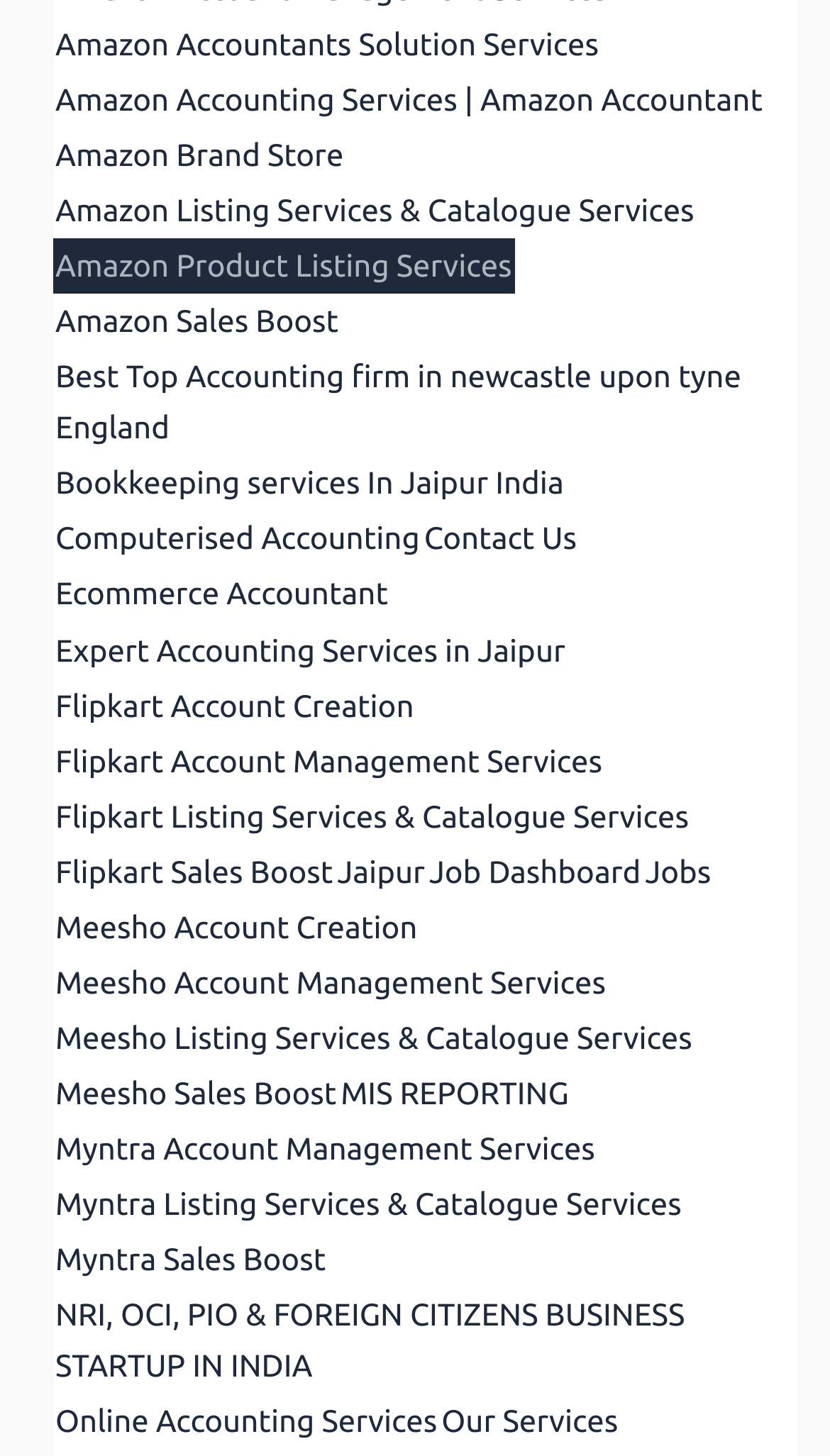Determine the bounding box for the UI element as described: "Jobs". The coordinates should be represented as four float numbers between 0 and 1, formatted as [left, top, right, bottom].

[0.775, 0.58, 0.859, 0.618]